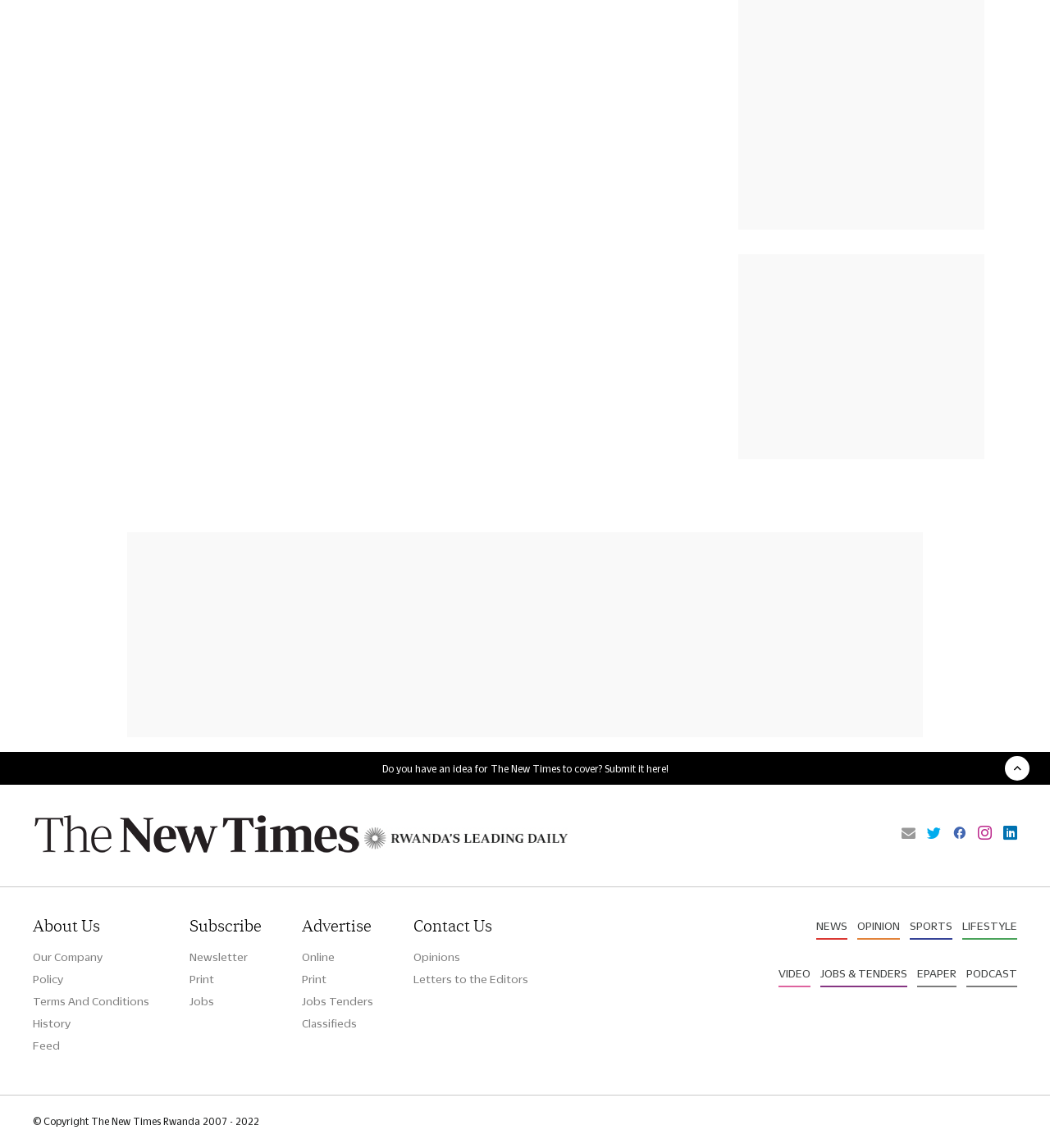Based on the element description Newsletter, identify the bounding box of the UI element in the given webpage screenshot. The coordinates should be in the format (top-left x, top-left y, bottom-right x, bottom-right y) and must be between 0 and 1.

[0.18, 0.828, 0.236, 0.839]